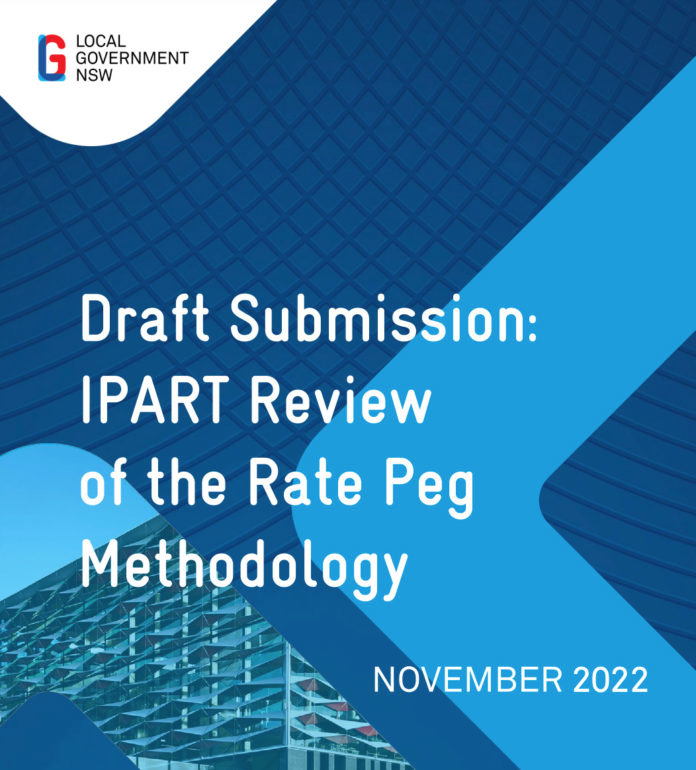Describe the image with as much detail as possible.

The image showcases a promotional graphic created by Local Government NSW, highlighting their draft submission regarding the IPART (Independent Pricing and Regulatory Tribunal) Review of the Rate Peg Methodology. The design features a modern blue background with geometric shapes and a prominent title: "Draft Submission: IPART Review of the Rate Peg Methodology." The date "November 2022" emphasizes the timeliness of the submission. A stylized logo for Local Government NSW is displayed in the upper left corner, reinforcing the source of the document. This image serves to inform stakeholders about the government's framework and considerations concerning local council financial sustainability and services.